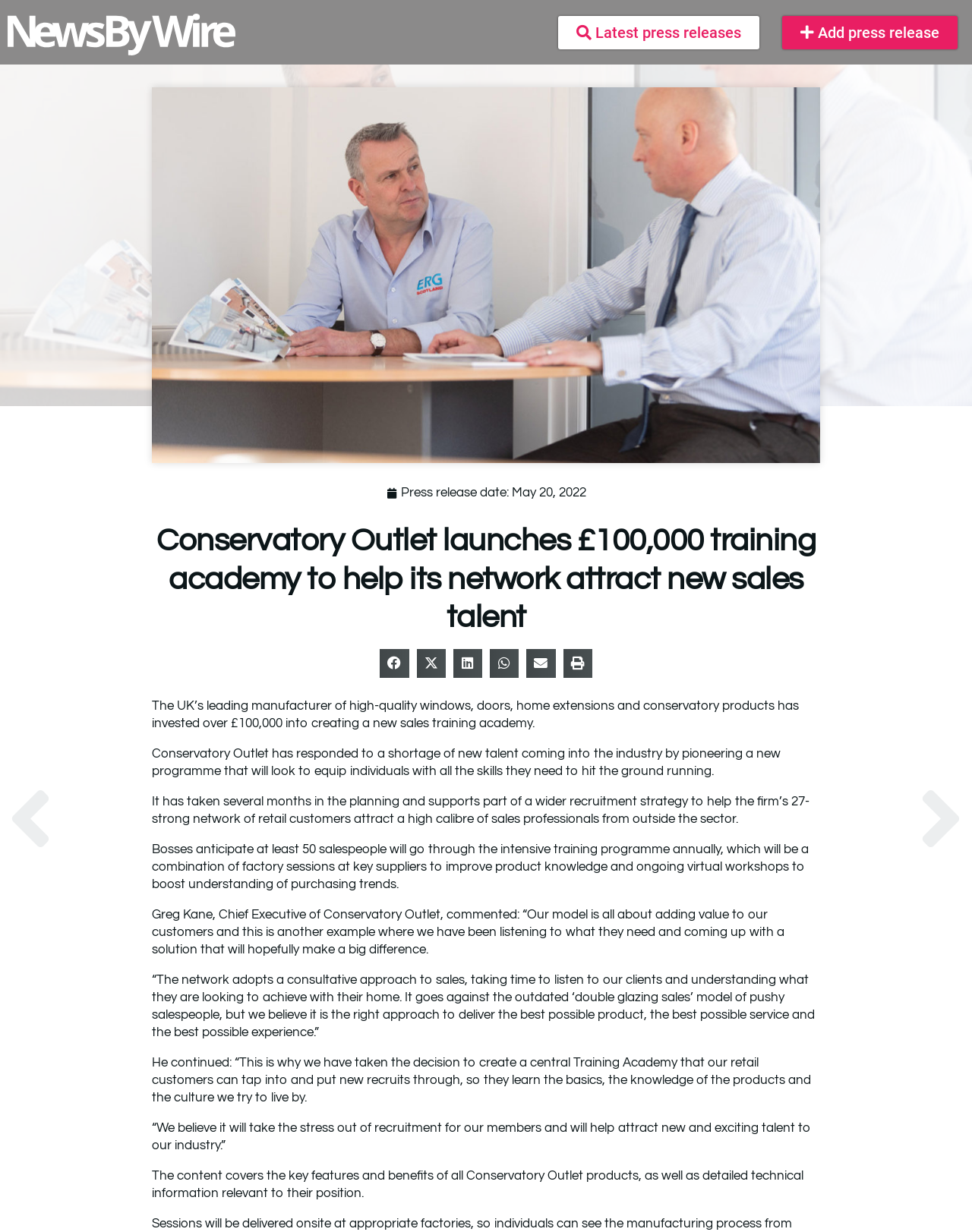Indicate the bounding box coordinates of the element that needs to be clicked to satisfy the following instruction: "View previous news". The coordinates should be four float numbers between 0 and 1, i.e., [left, top, right, bottom].

[0.008, 0.631, 0.5, 0.705]